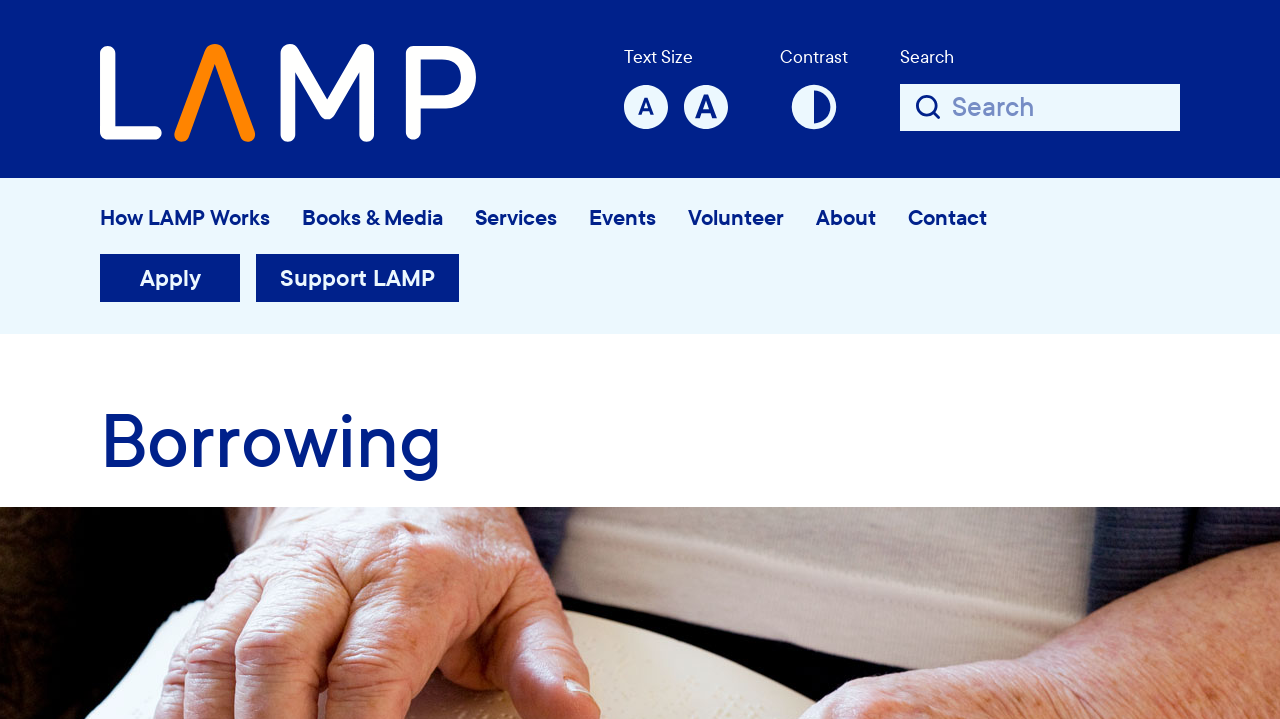Provide the bounding box coordinates of the HTML element described as: "Books Recorded at LAMP". The bounding box coordinates should be four float numbers between 0 and 1, i.e., [left, top, right, bottom].

[0.223, 0.658, 0.38, 0.825]